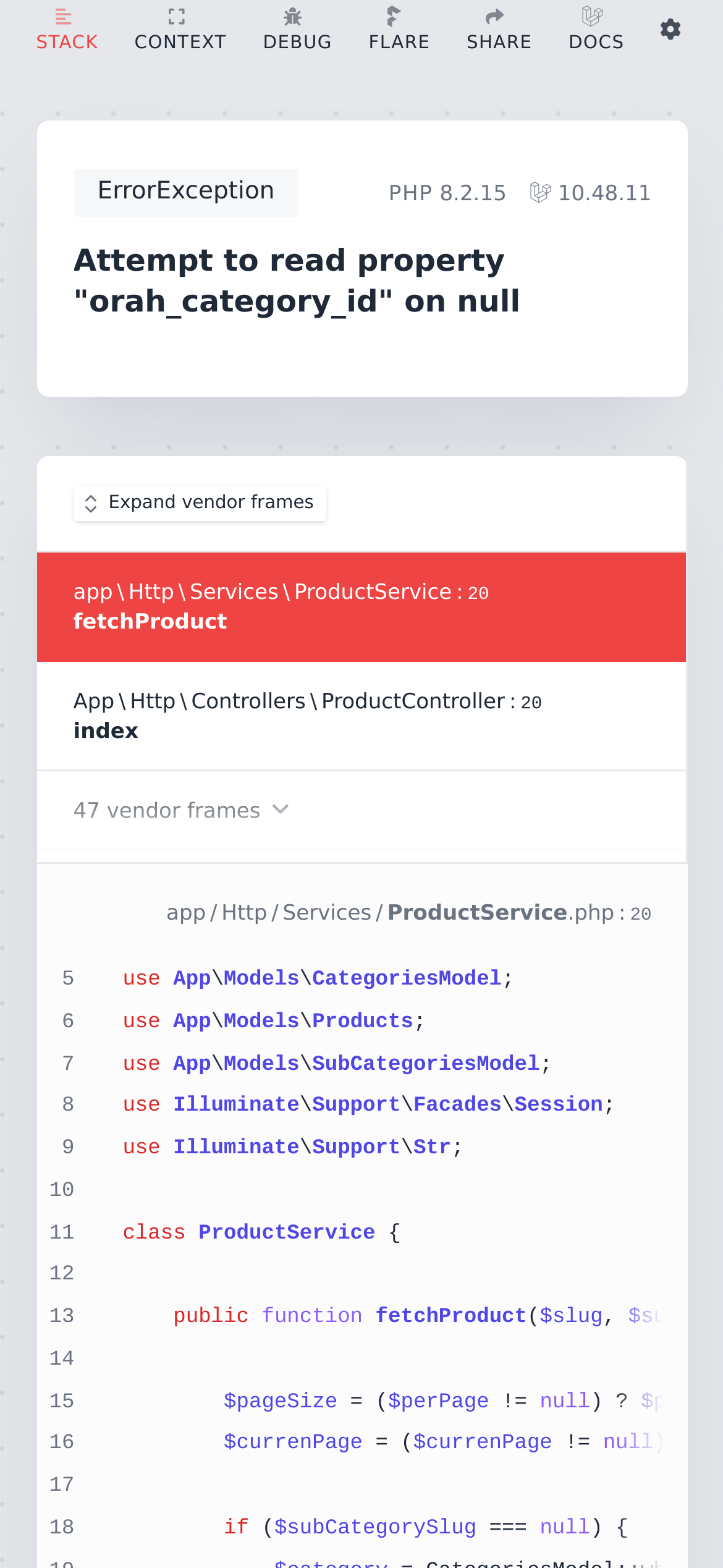Answer this question in one word or a short phrase: What is the text of the heading above the 'CREATE SHARE' button?

Share with Flare